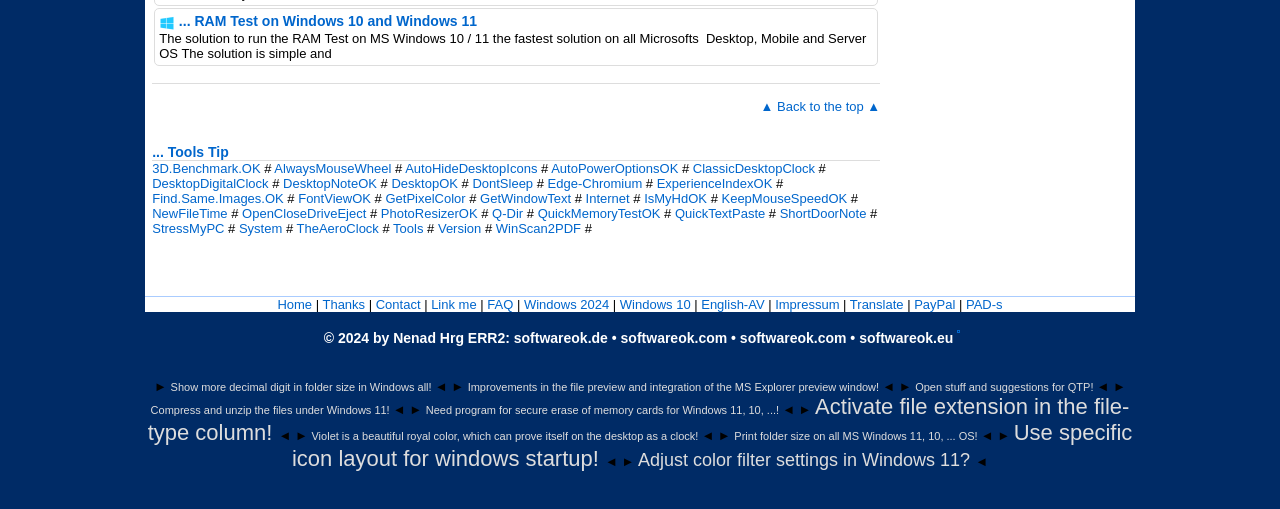Extract the bounding box coordinates for the described element: "... Tools Tip". The coordinates should be represented as four float numbers between 0 and 1: [left, top, right, bottom].

[0.119, 0.282, 0.179, 0.314]